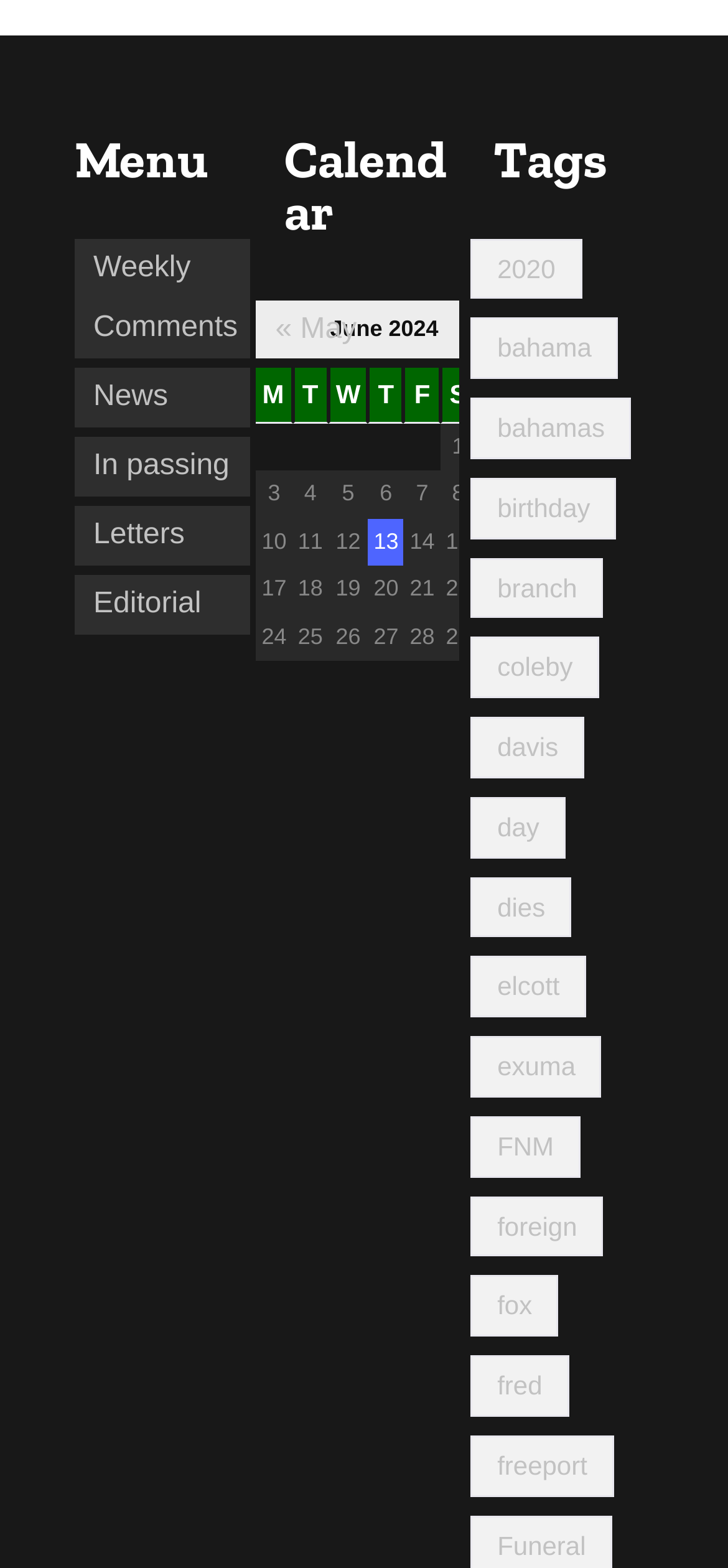Please mark the bounding box coordinates of the area that should be clicked to carry out the instruction: "Go to 'News'".

[0.128, 0.234, 0.231, 0.272]